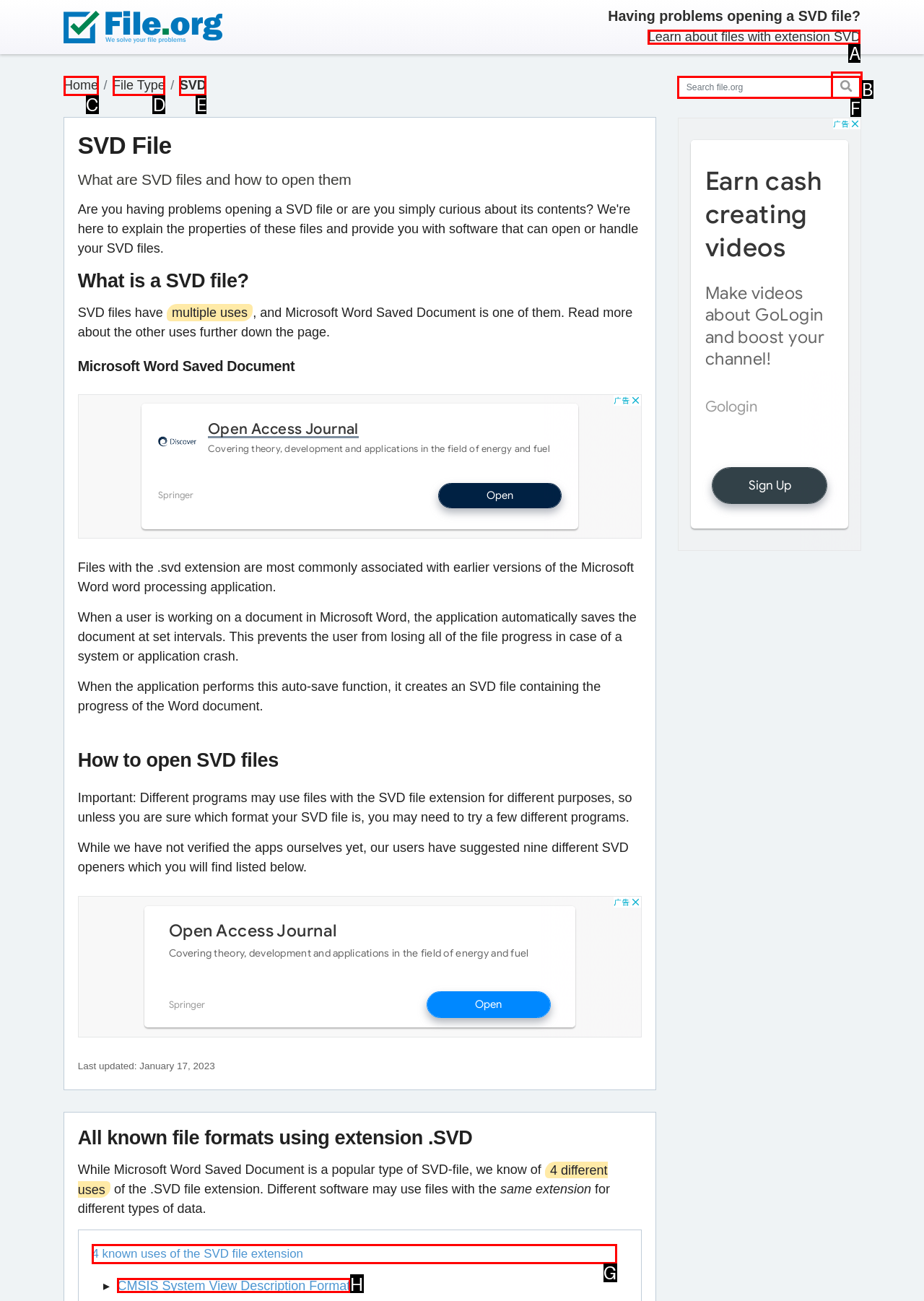Indicate the UI element to click to perform the task: Learn about the SVD file extension. Reply with the letter corresponding to the chosen element.

A